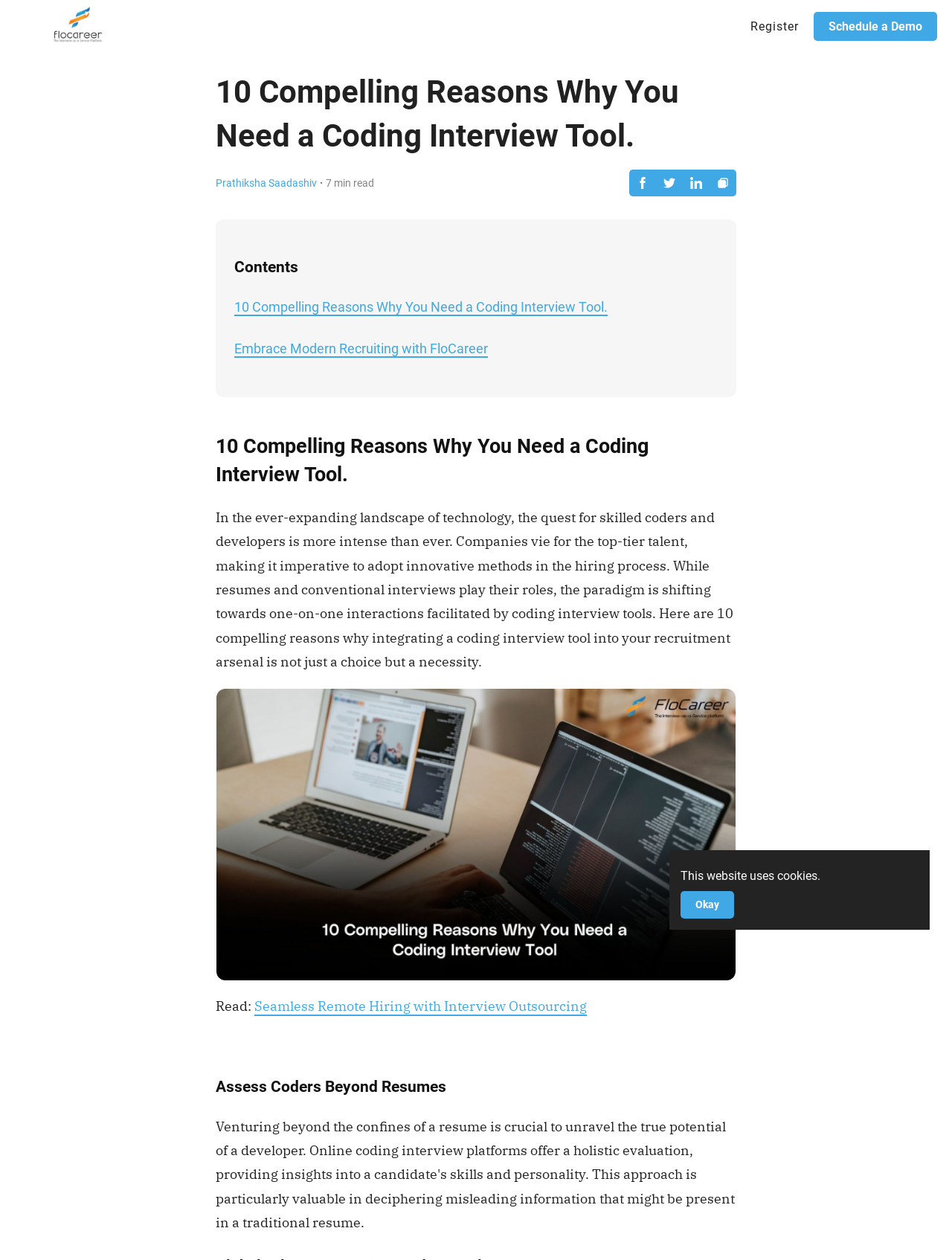Please give a concise answer to this question using a single word or phrase: 
How many compelling reasons are mentioned in the article?

10